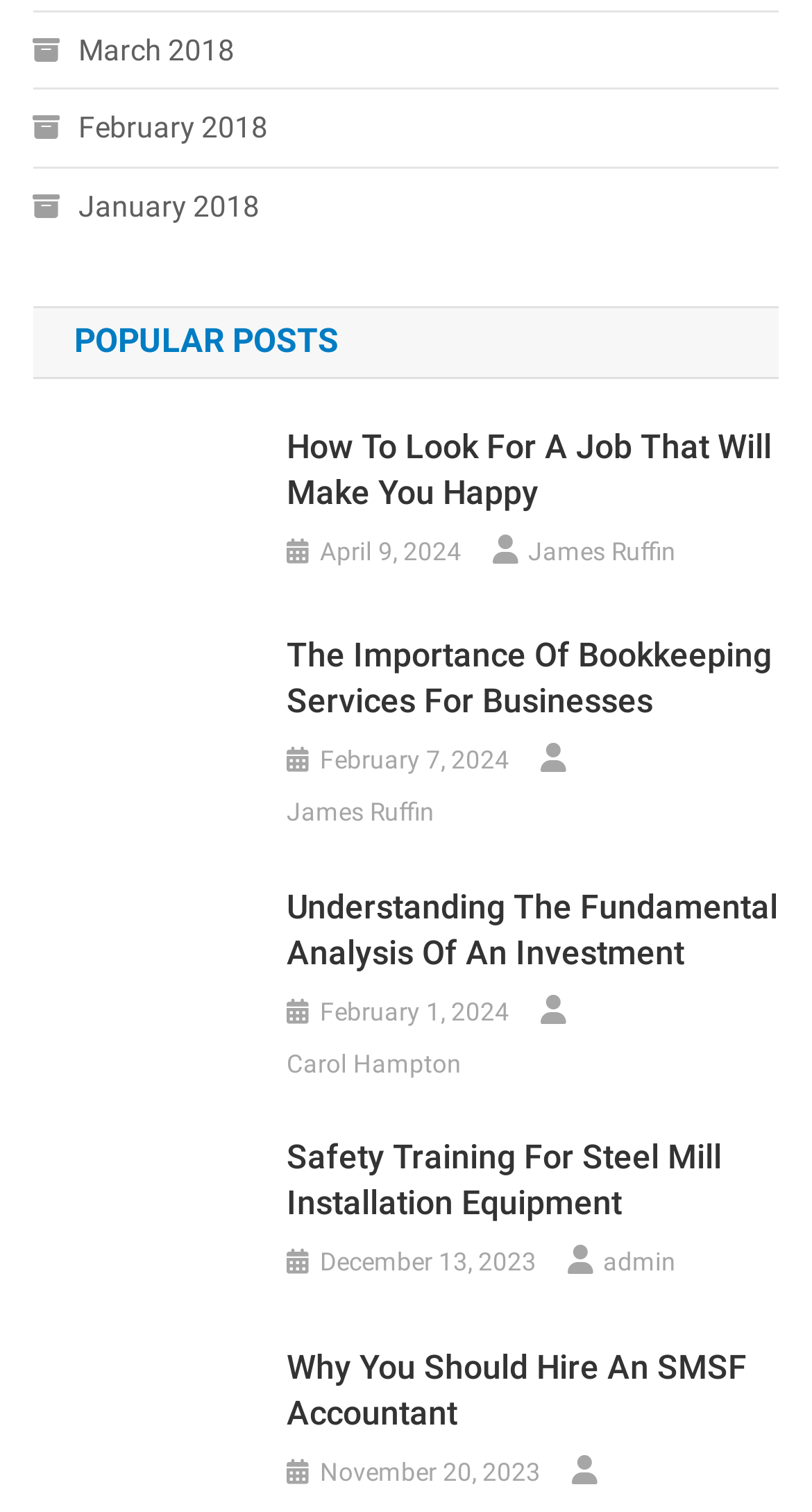Determine the bounding box for the HTML element described here: "James Ruffin". The coordinates should be given as [left, top, right, bottom] with each number being a float between 0 and 1.

[0.353, 0.524, 0.535, 0.554]